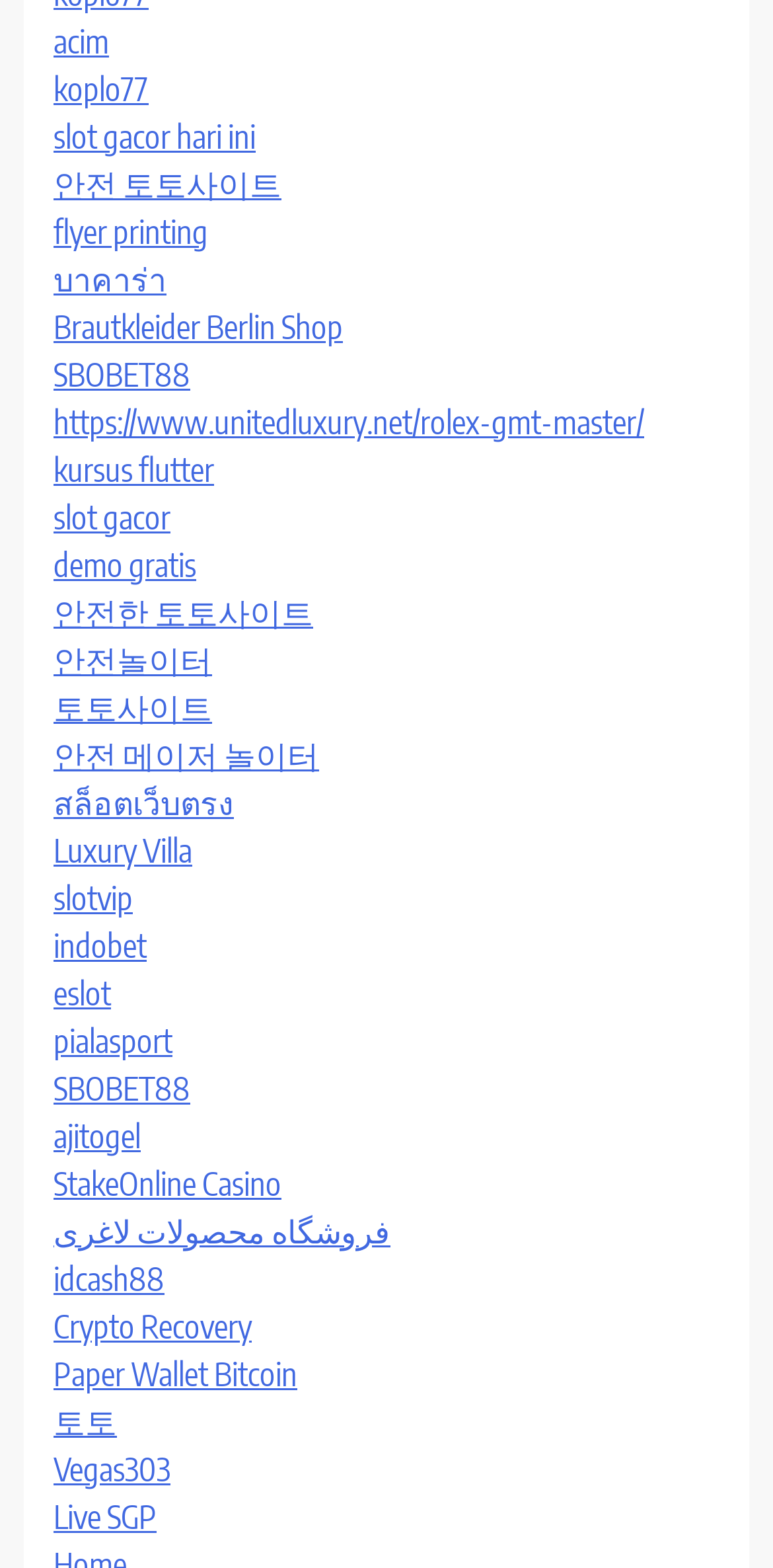Refer to the screenshot and give an in-depth answer to this question: What is the last link on the webpage?

The last link on the webpage is 'Live SGP' which is located at the bottom-right corner of the webpage with a bounding box coordinate of [0.069, 0.955, 0.203, 0.98].